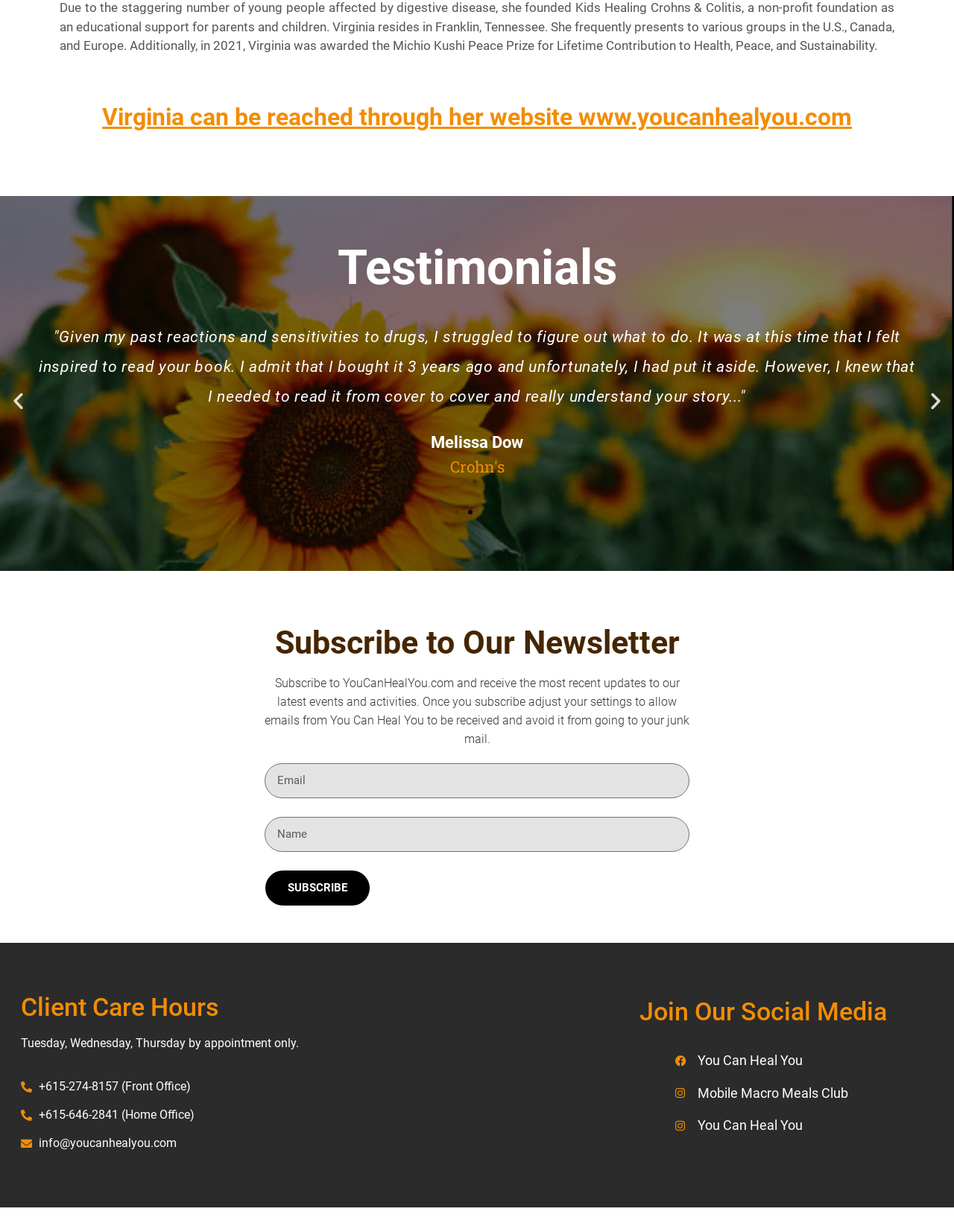What is Virginia's profession?
Answer the question with a detailed and thorough explanation.

Based on the text, Virginia founded Kids Healing Crohns & Colitis, a non-profit foundation, which suggests that she is the founder of the organization.